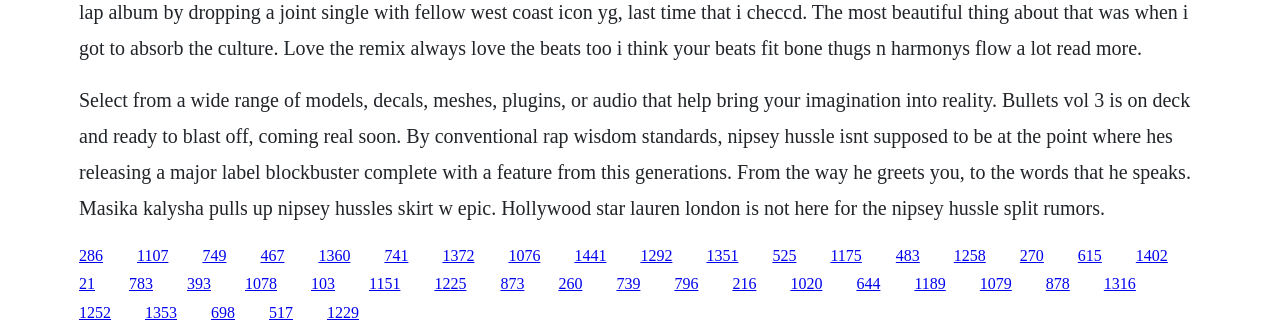Indicate the bounding box coordinates of the element that must be clicked to execute the instruction: "Click on the link 'Masika kalysha pulls up nipsey hussles skirt w epic'". The coordinates should be given as four float numbers between 0 and 1, i.e., [left, top, right, bottom].

[0.062, 0.264, 0.93, 0.651]